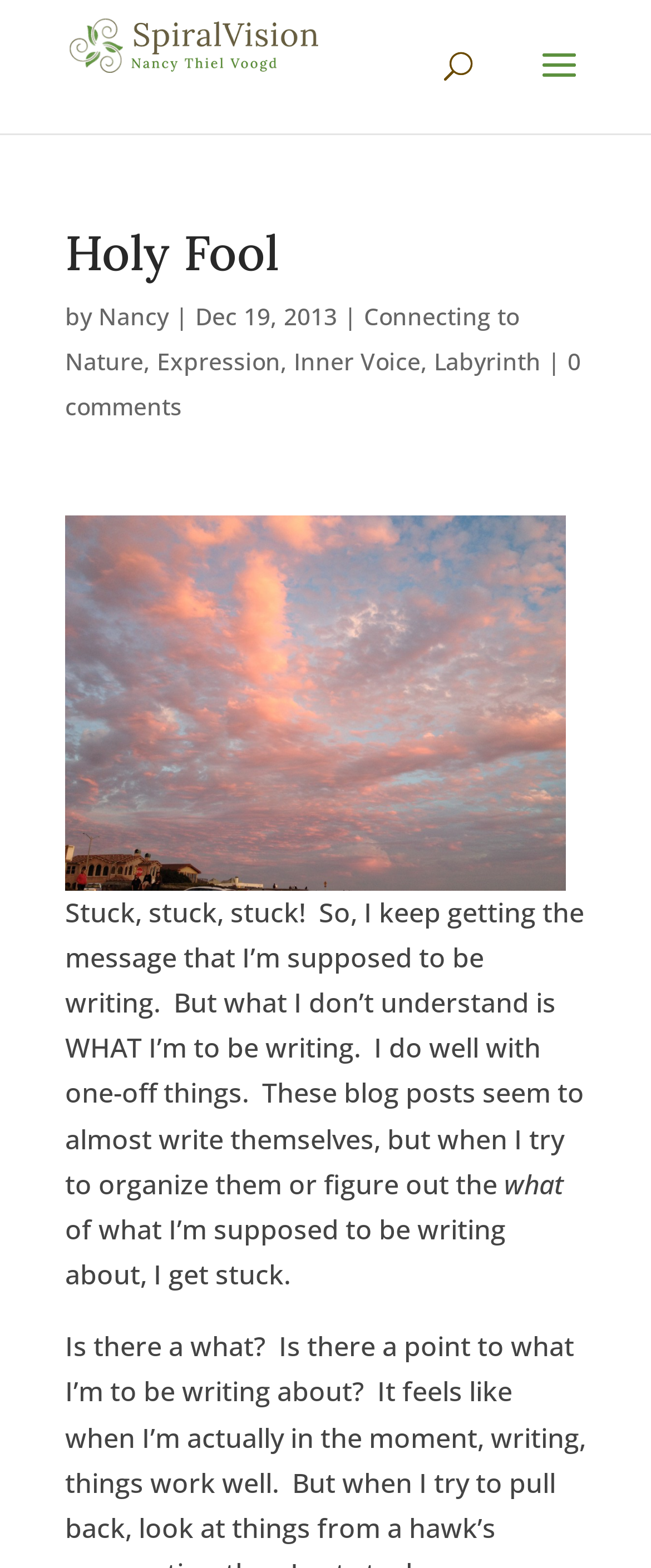How many links are there in the blog post?
Using the image, respond with a single word or phrase.

5